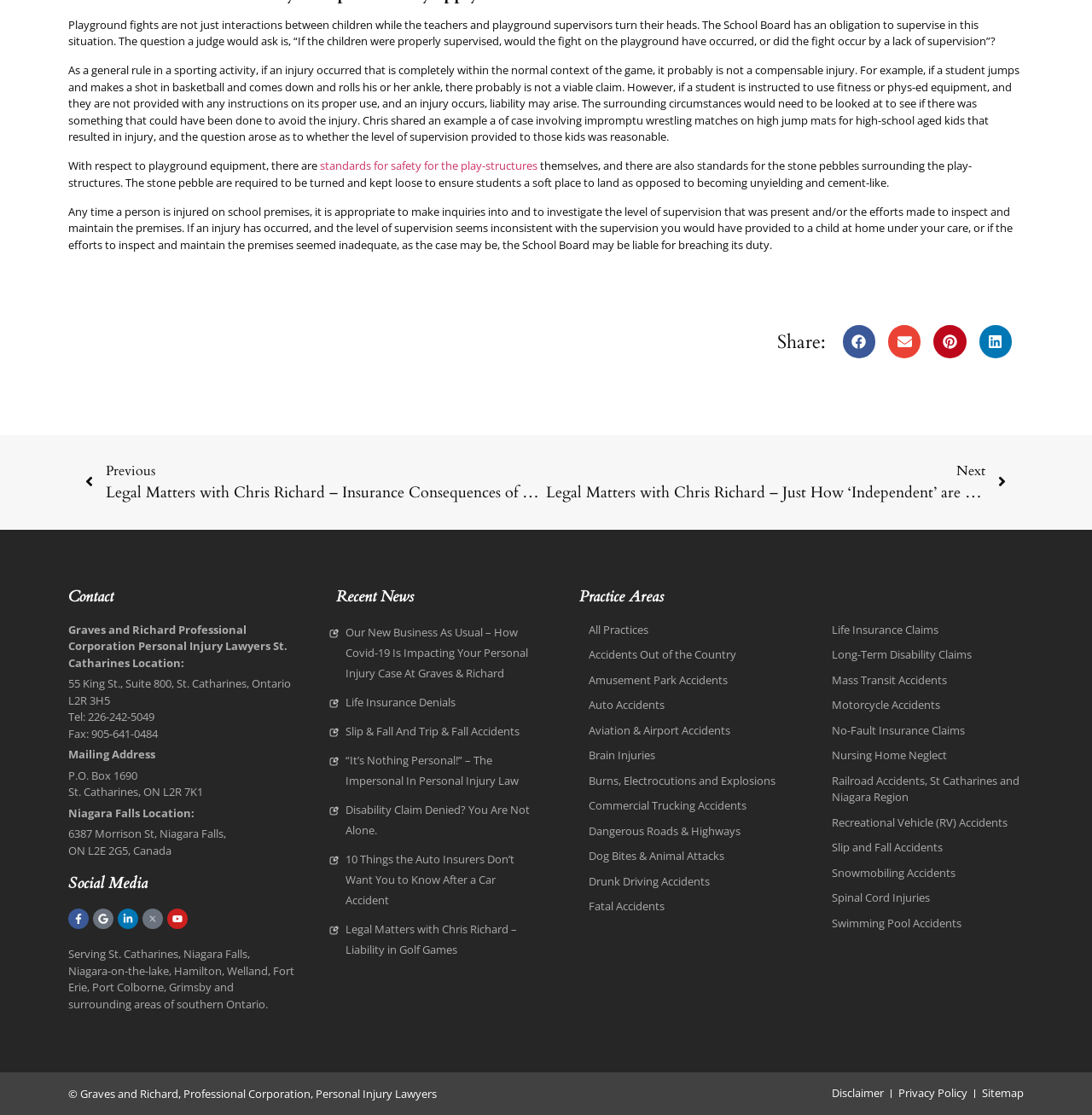Please specify the bounding box coordinates of the area that should be clicked to accomplish the following instruction: "View All Practices". The coordinates should consist of four float numbers between 0 and 1, i.e., [left, top, right, bottom].

[0.508, 0.558, 0.715, 0.572]